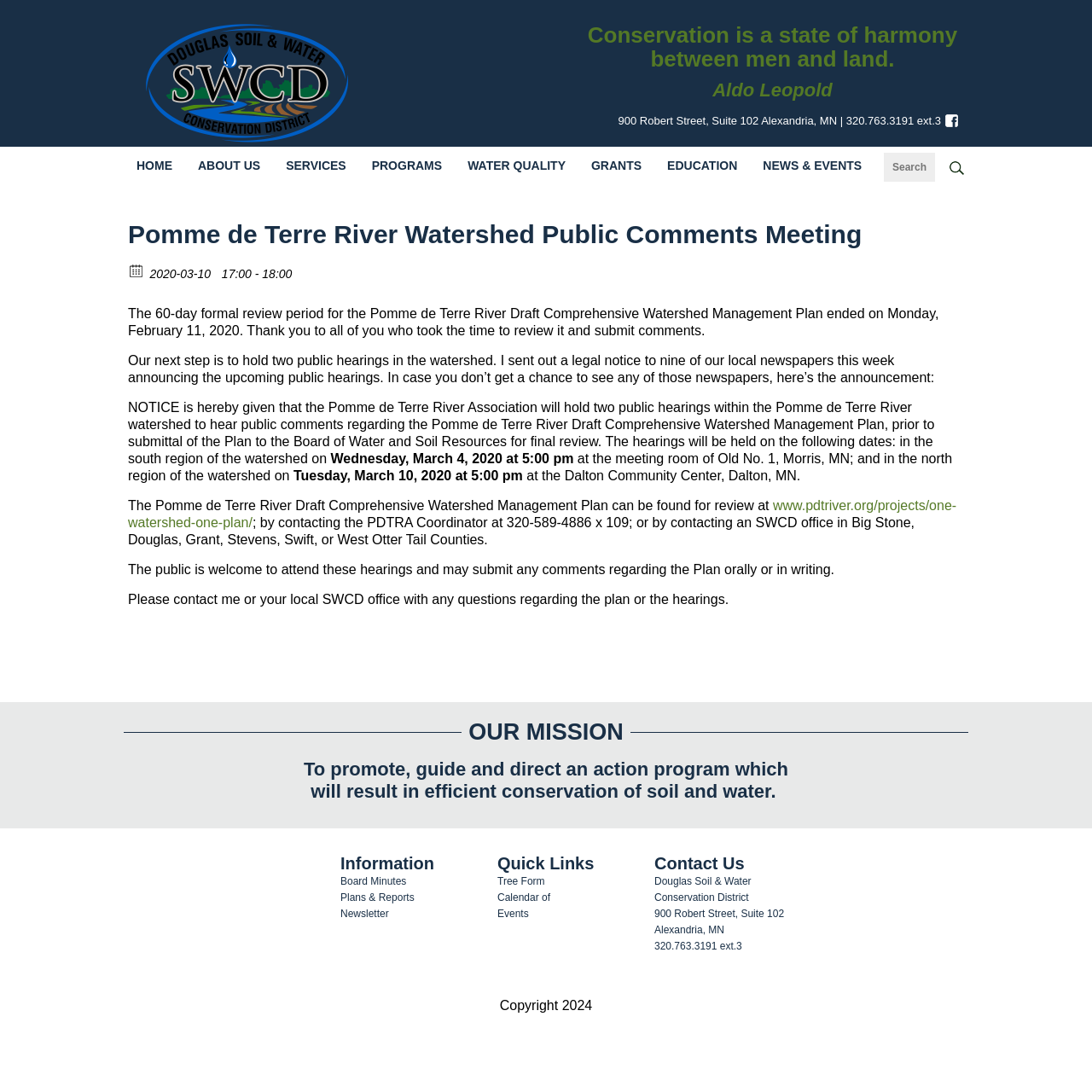Answer this question using a single word or a brief phrase:
How can the Pomme de Terre River Draft Comprehensive Watershed Management Plan be reviewed?

At www.pdtriver.org/projects/one-watershed-one-plan/